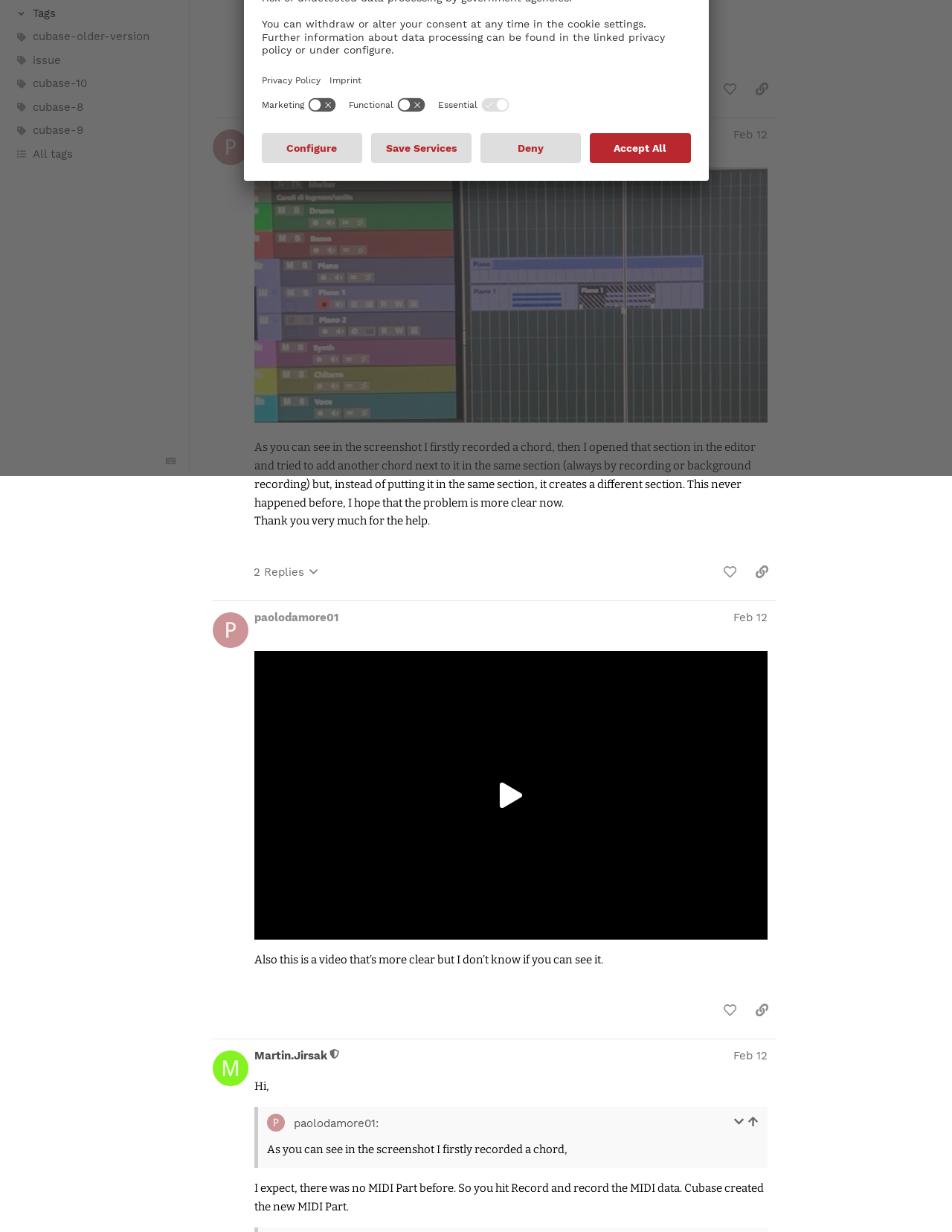Determine the bounding box for the described UI element: "FAQ".

None